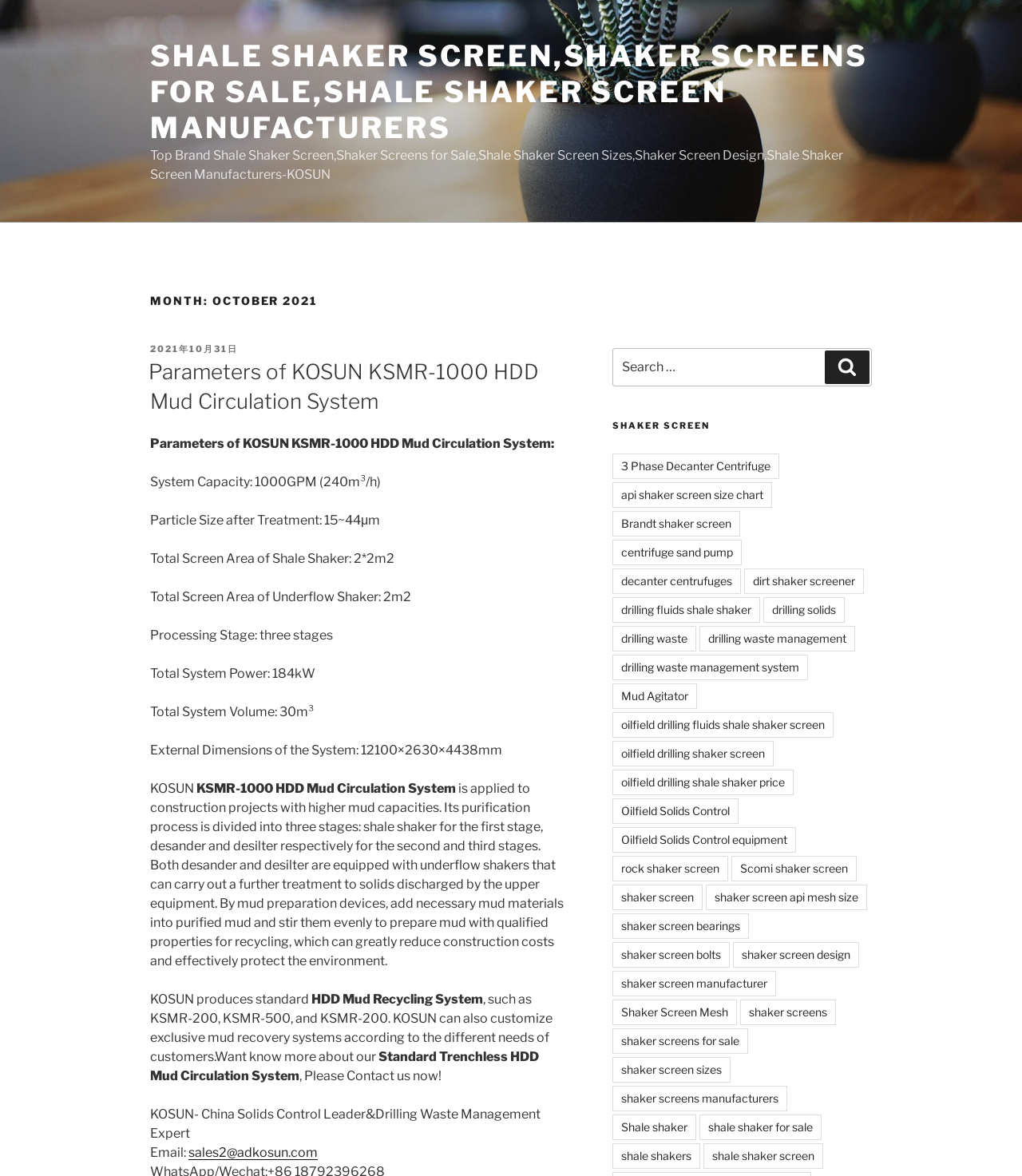Please specify the bounding box coordinates of the clickable region to carry out the following instruction: "Search for something". The coordinates should be four float numbers between 0 and 1, in the format [left, top, right, bottom].

[0.599, 0.296, 0.853, 0.329]